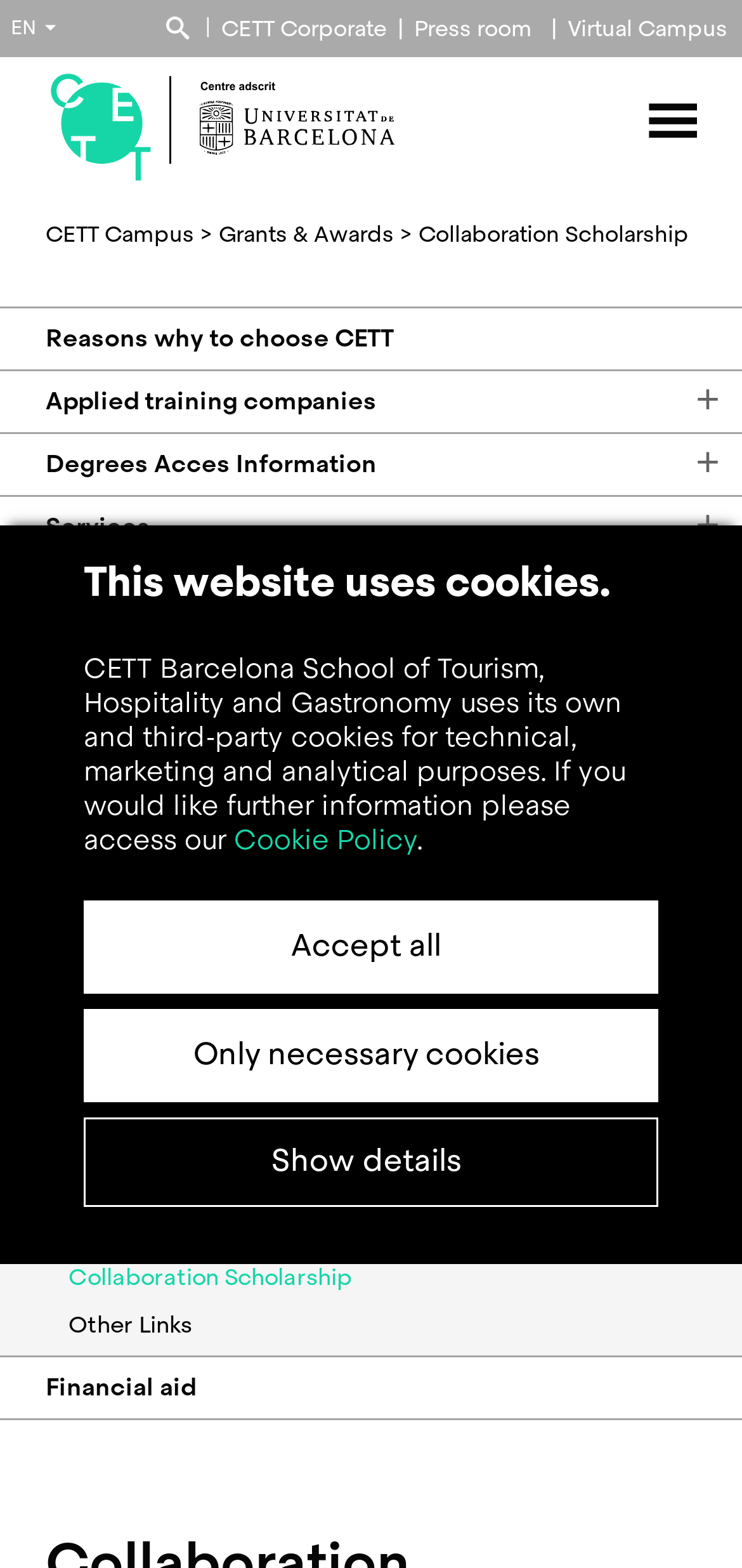Determine the bounding box coordinates (top-left x, top-left y, bottom-right x, bottom-right y) of the UI element described in the following text: 54

None